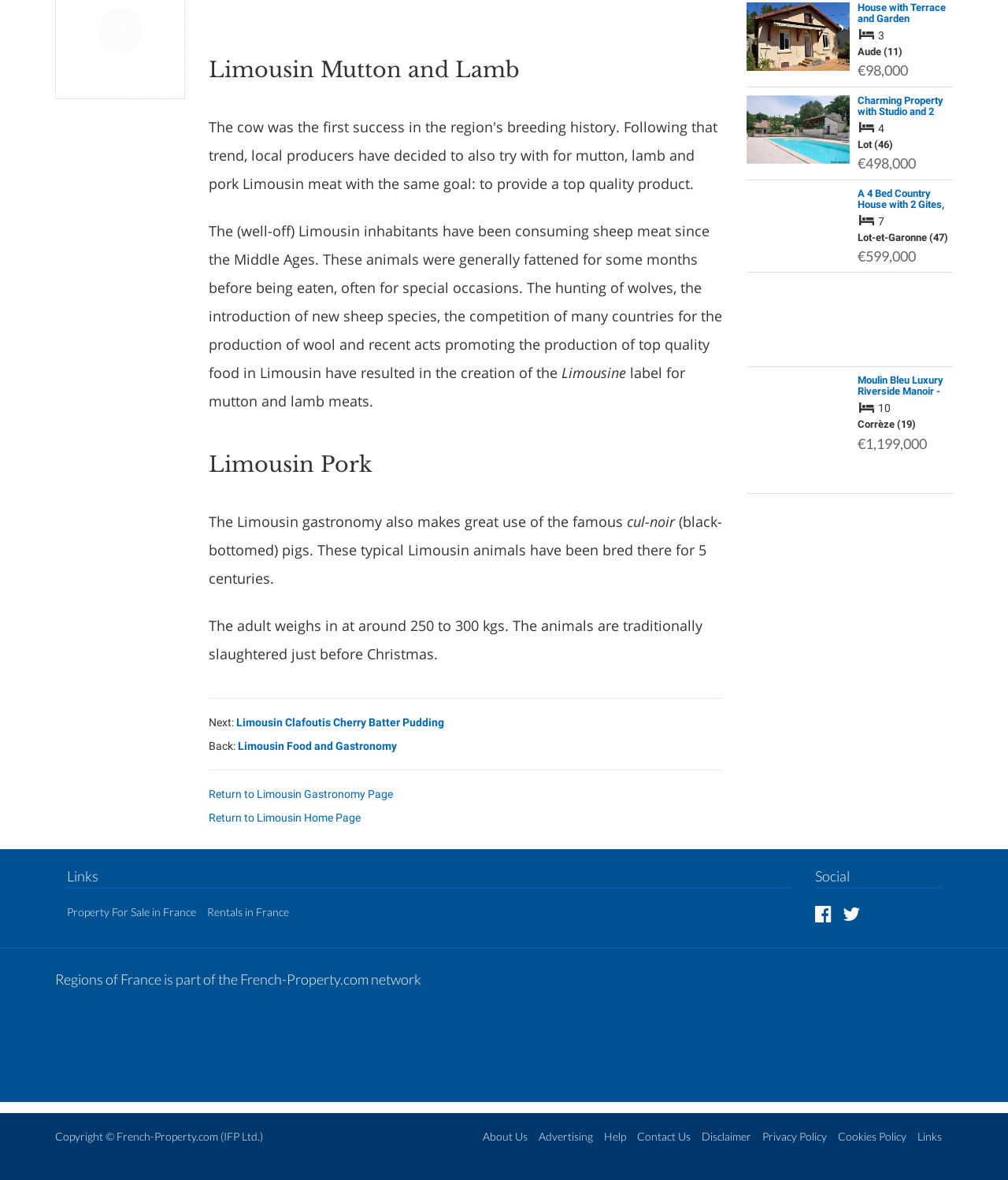Locate the bounding box coordinates for the element described below: "Limousin Food and Gastronomy". The coordinates must be four float values between 0 and 1, formatted as [left, top, right, bottom].

[0.236, 0.627, 0.394, 0.638]